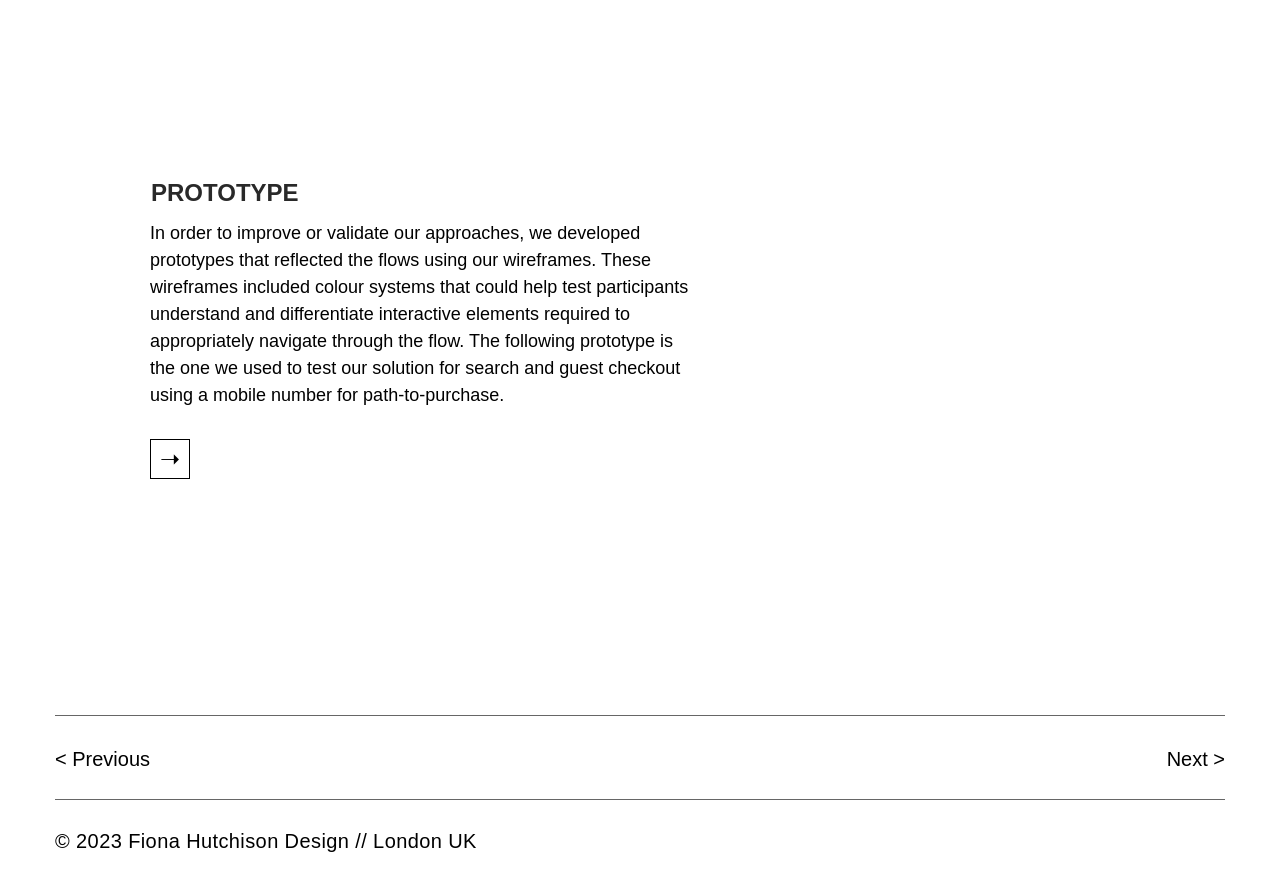Given the element description ➝, predict the bounding box coordinates for the UI element in the webpage screenshot. The format should be (top-left x, top-left y, bottom-right x, bottom-right y), and the values should be between 0 and 1.

[0.117, 0.498, 0.148, 0.544]